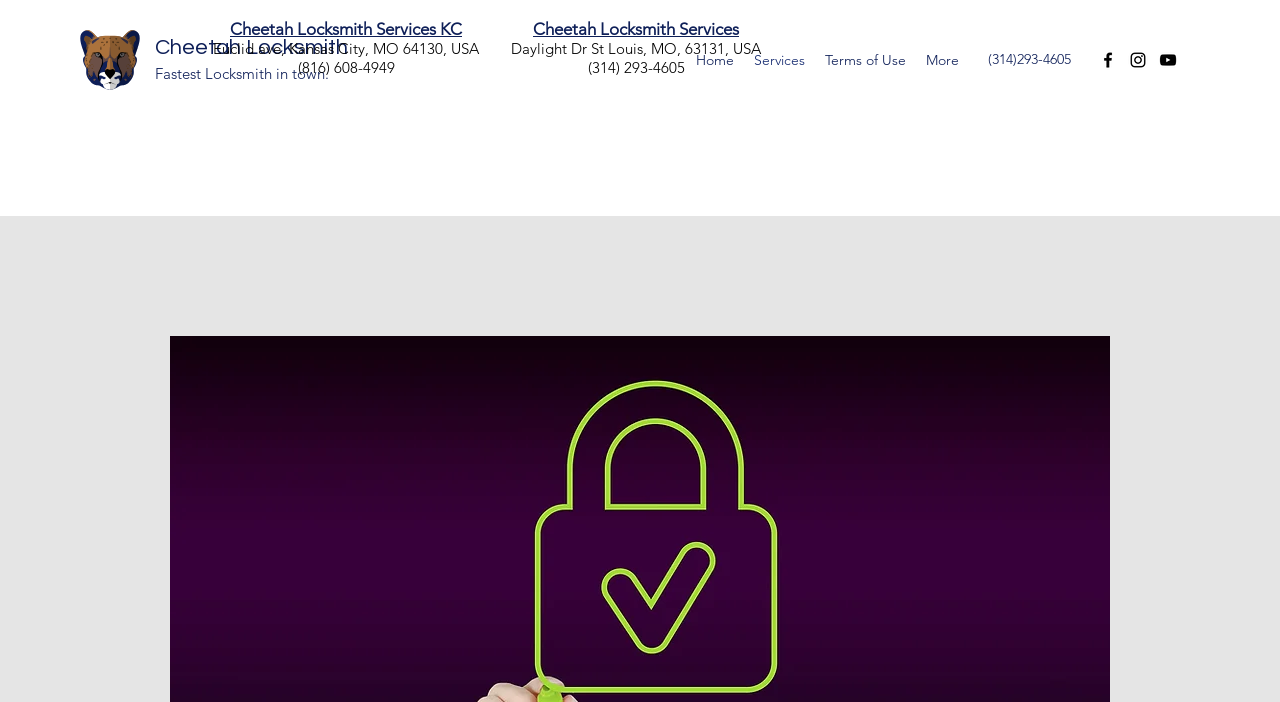Identify the bounding box coordinates for the UI element described as follows: "Services". Ensure the coordinates are four float numbers between 0 and 1, formatted as [left, top, right, bottom].

[0.581, 0.064, 0.637, 0.107]